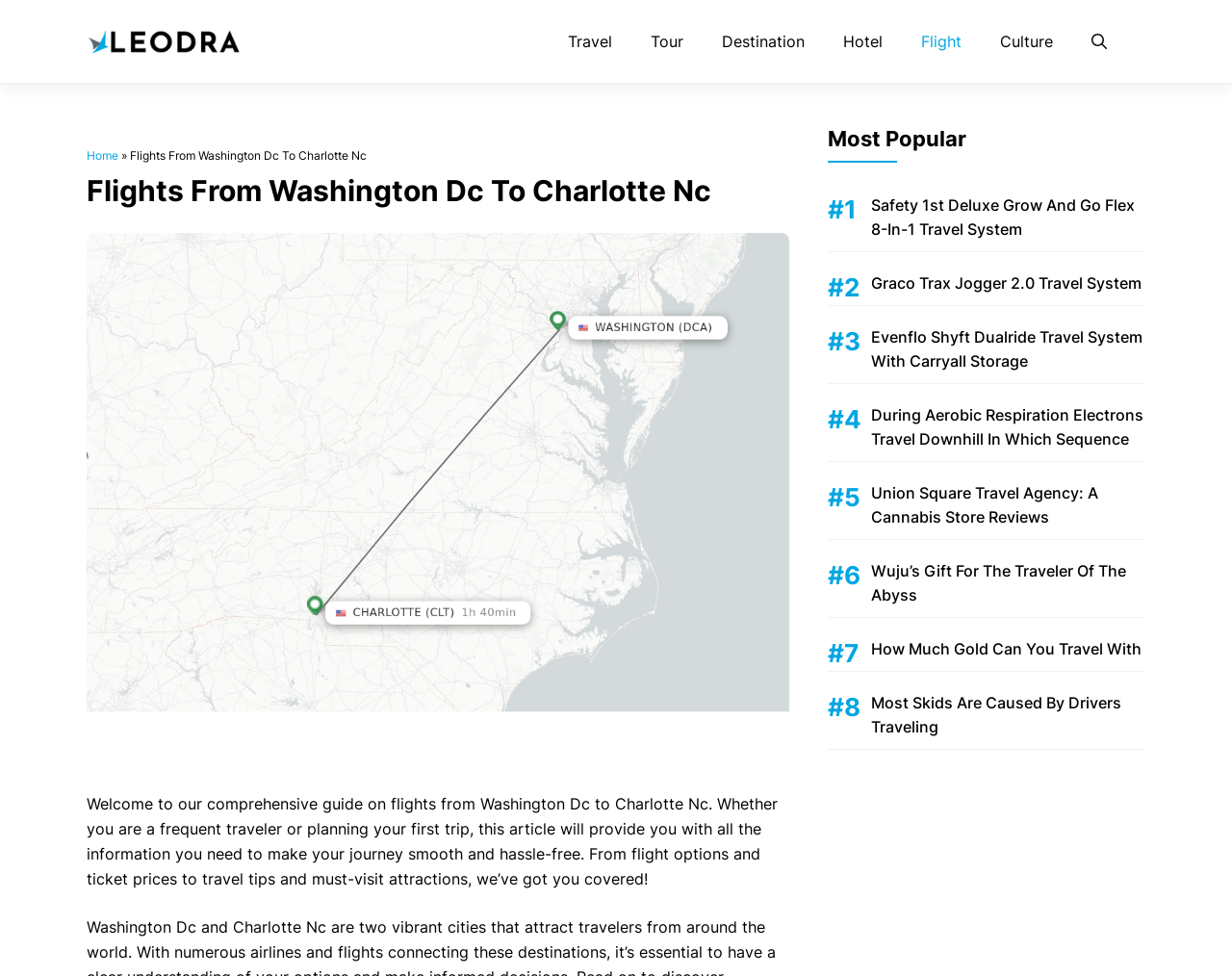Generate the main heading text from the webpage.

Flights From Washington Dc To Charlotte Nc